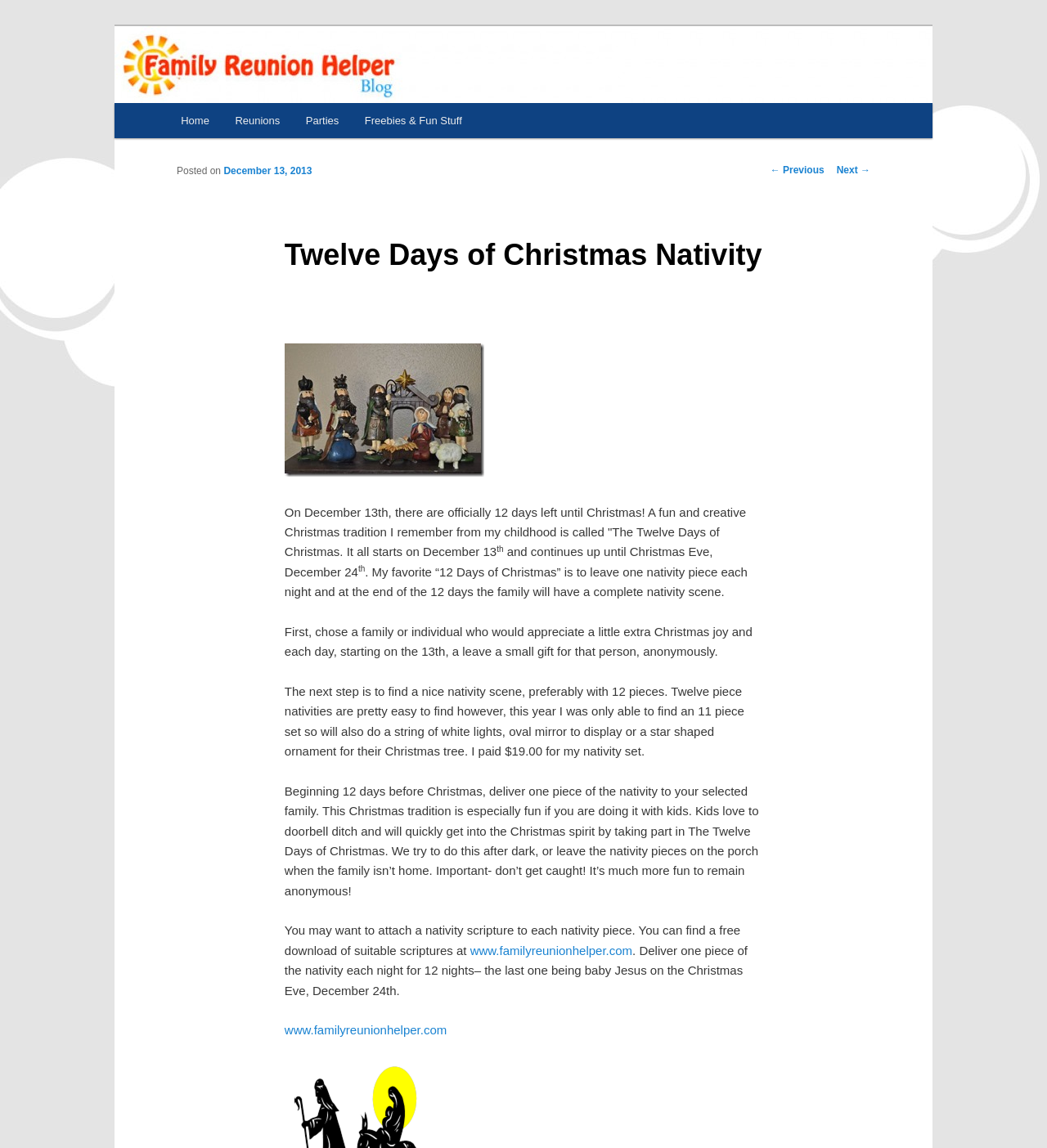Give the bounding box coordinates for this UI element: "www.familyreunionhelper.com". The coordinates should be four float numbers between 0 and 1, arranged as [left, top, right, bottom].

[0.449, 0.822, 0.604, 0.834]